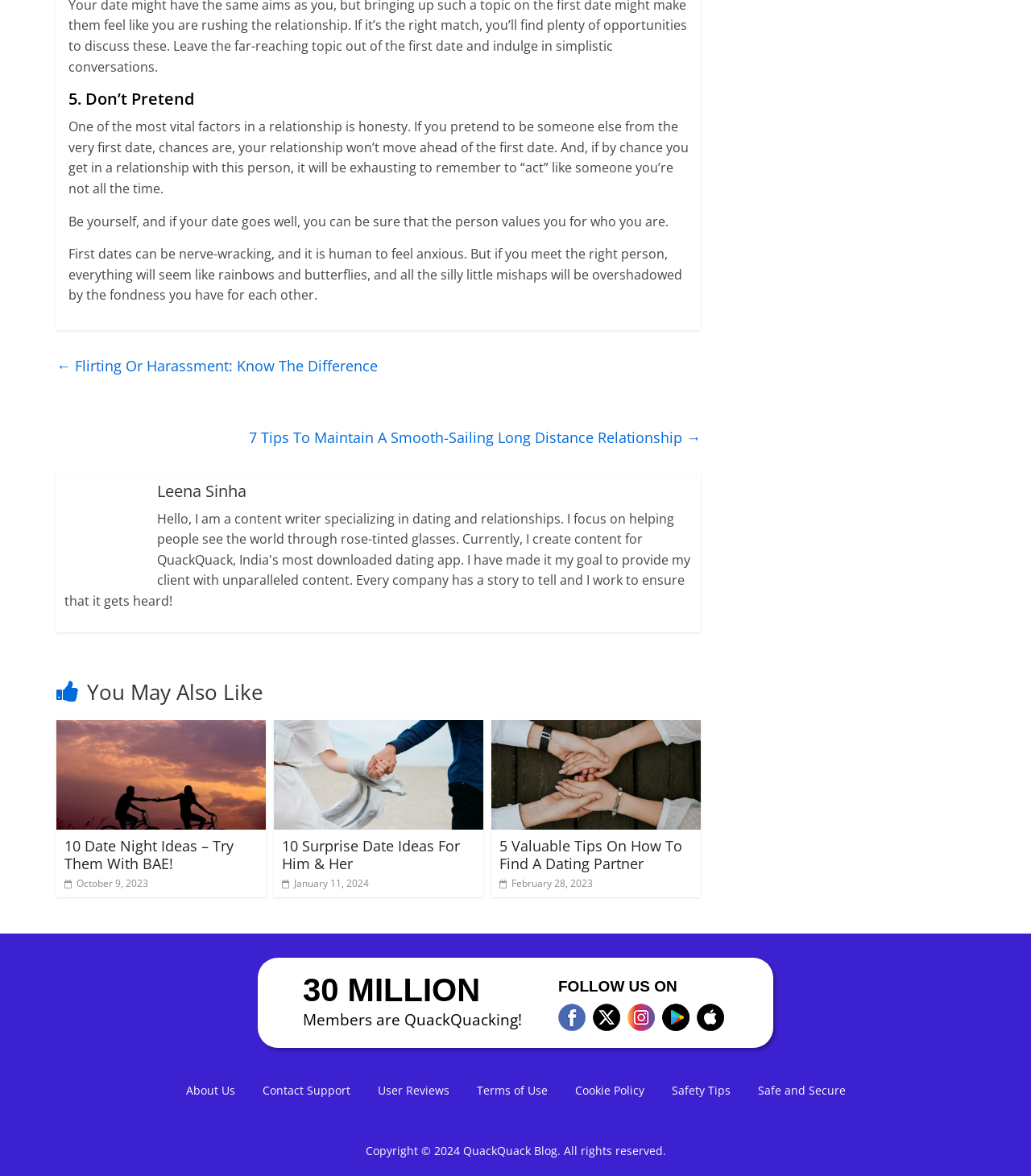Provide a short answer using a single word or phrase for the following question: 
How many members are QuackQuacking?

30 MILLION